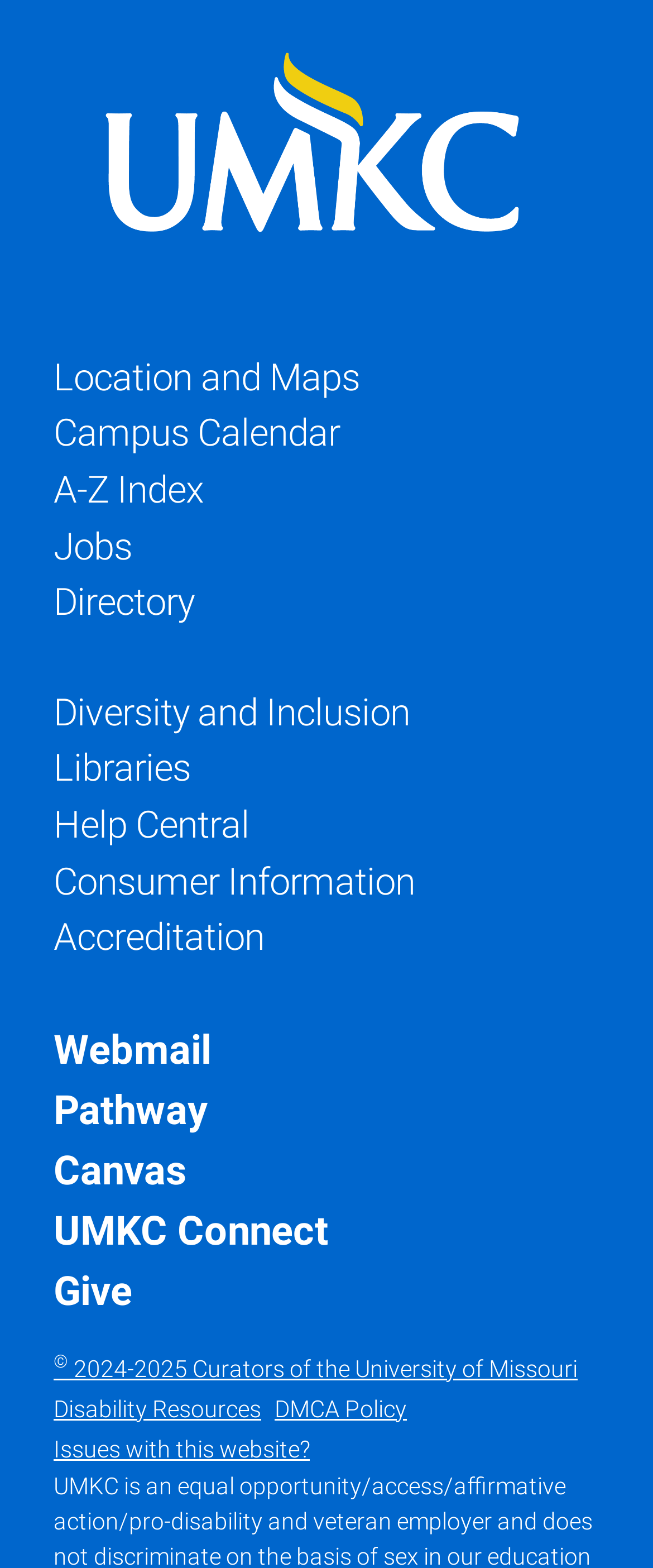What is the logo of the university?
Could you answer the question in a detailed manner, providing as much information as possible?

The logo of the university is located at the top left corner of the webpage, and it is a link element with the text 'UMKC Logo'.